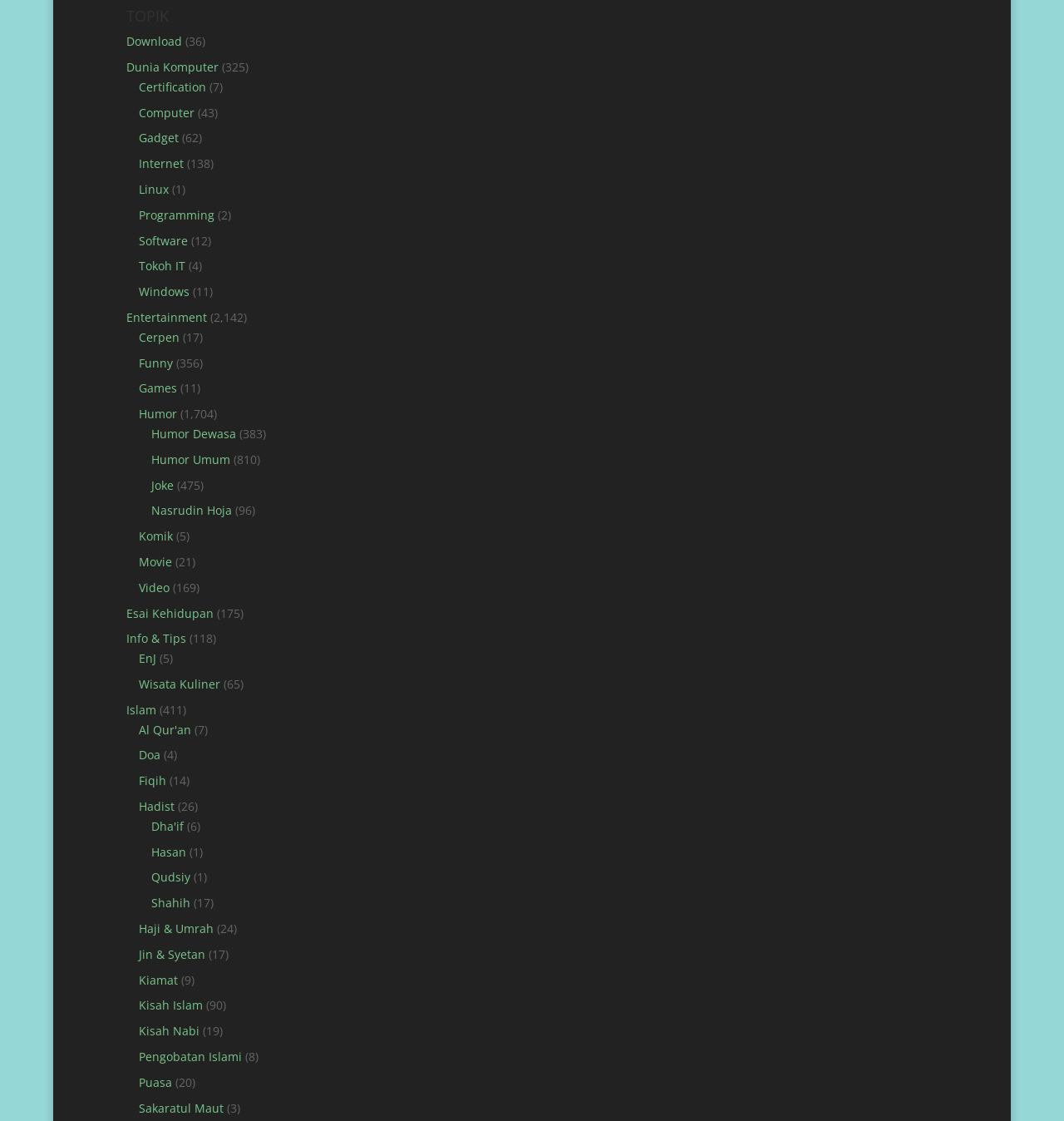What is the category with the fewest articles? From the image, respond with a single word or brief phrase.

Linux